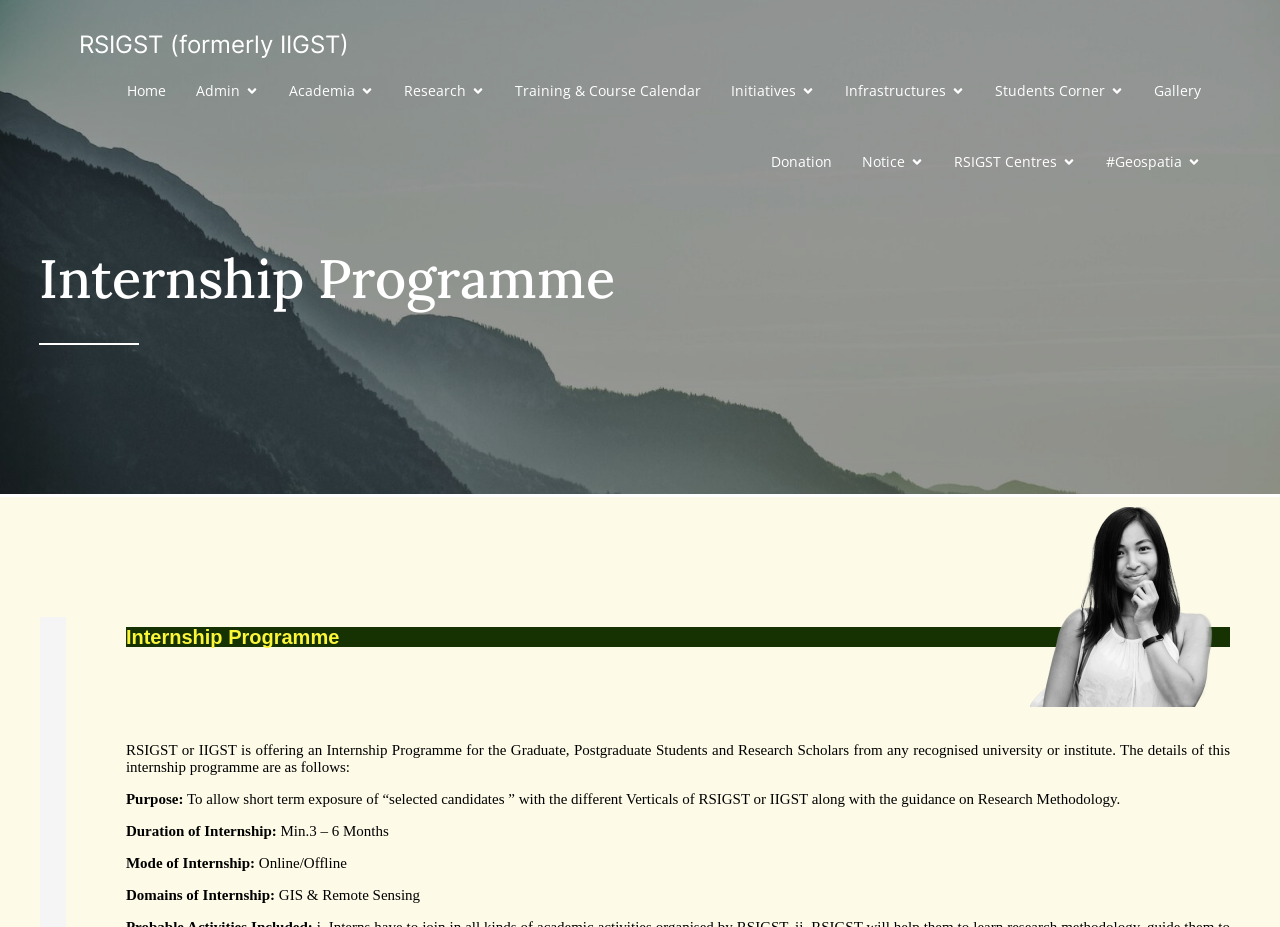Please locate the bounding box coordinates of the region I need to click to follow this instruction: "Click on Home".

[0.099, 0.076, 0.13, 0.12]